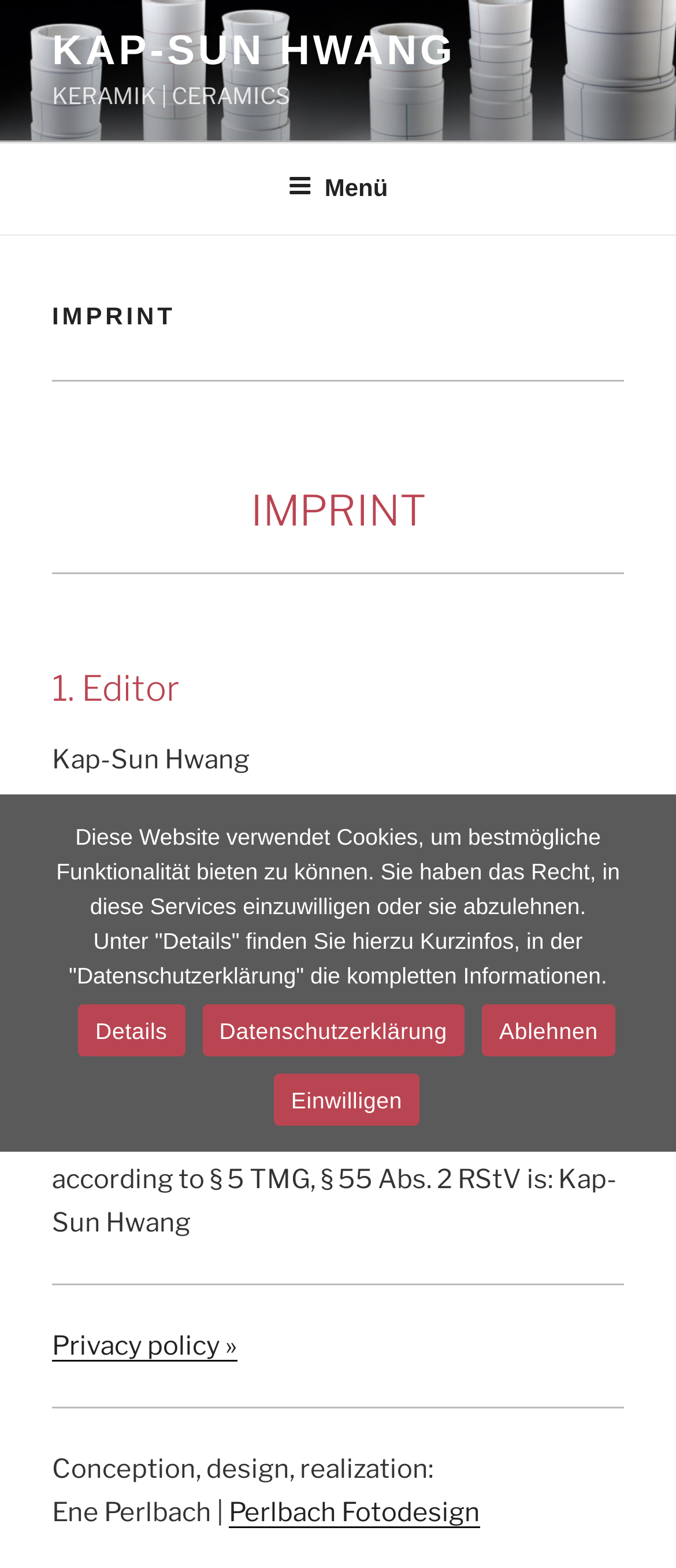Locate the bounding box coordinates of the clickable element to fulfill the following instruction: "Click the 'Perlbach Fotodesign' link". Provide the coordinates as four float numbers between 0 and 1 in the format [left, top, right, bottom].

[0.338, 0.954, 0.71, 0.974]